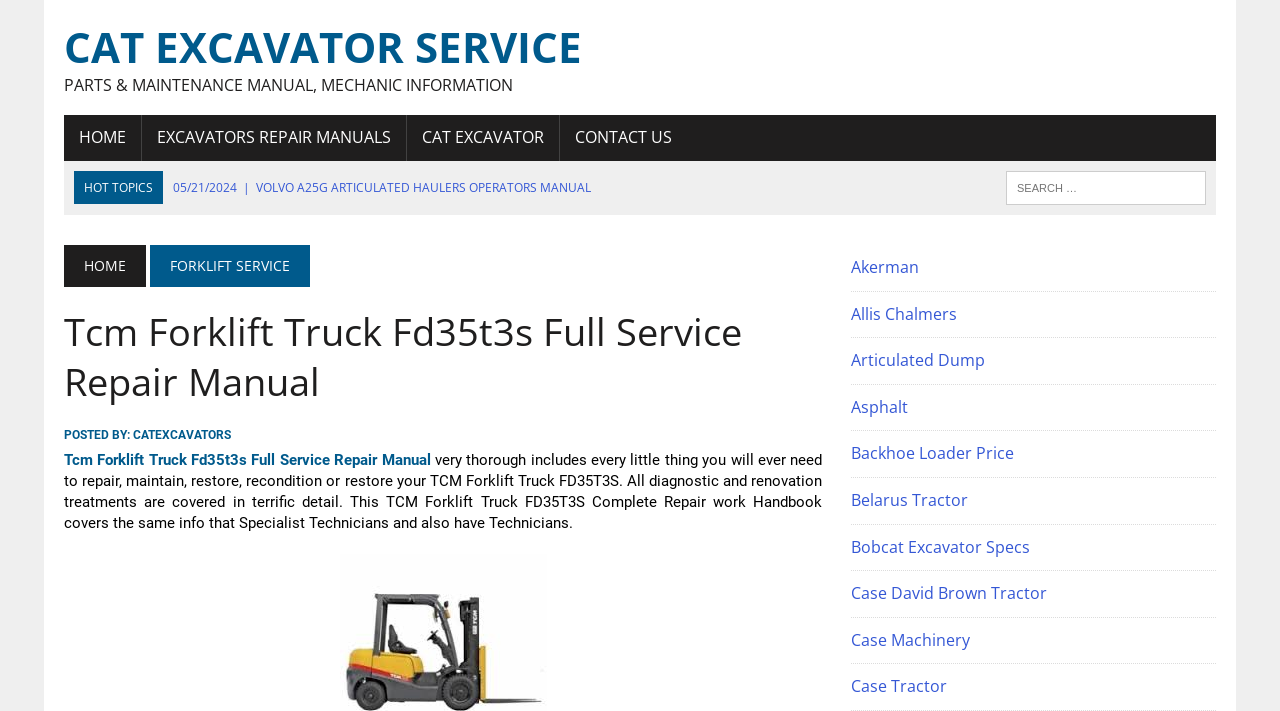Identify the bounding box coordinates of the element that should be clicked to fulfill this task: "Search for a manual". The coordinates should be provided as four float numbers between 0 and 1, i.e., [left, top, right, bottom].

[0.786, 0.24, 0.942, 0.288]